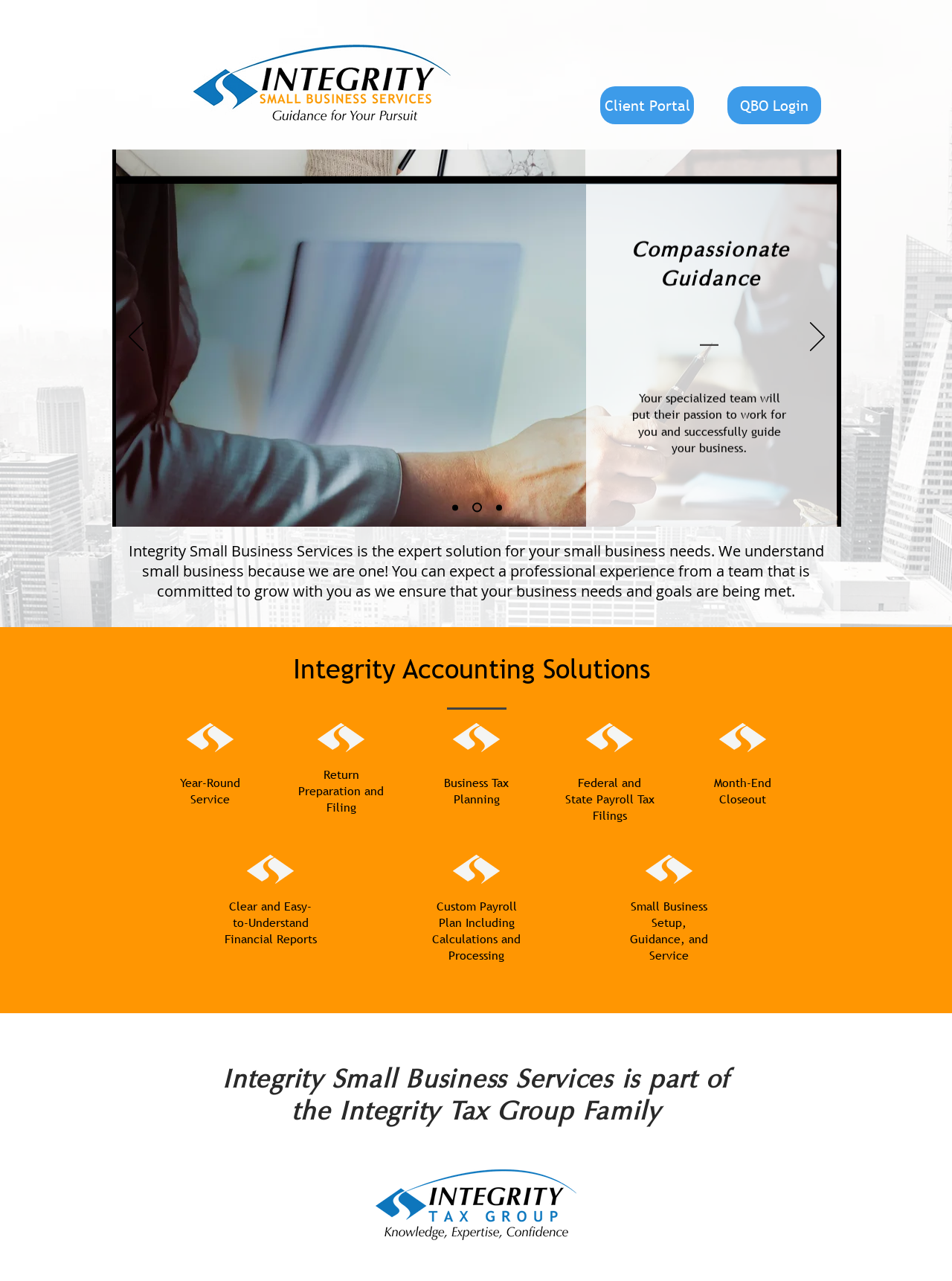Generate a thorough caption that explains the contents of the webpage.

The webpage is about Integrity Payroll Services, which provides accounting solutions for small businesses. At the top, there is a logo image of "Small Business Tagline.png" on the left, followed by two links, "Client Portal" and "QBO Login", on the right. 

Below the top section, there is a slideshow region that takes up most of the page. The slideshow has a "Previous" button on the left and a "Next" button on the right, both accompanied by small images. Within the slideshow, there is a heading "Compassionate Guidance" and a paragraph of text describing the services provided by Integrity Small Business Services. 

Underneath the slideshow, there is a navigation section with links to "Slide 1", "Slide 2", and "Slide 3". 

To the right of the slideshow, there is a section of text that describes the services provided by Integrity Small Business Services, including year-round service, return preparation and filing, clear financial reports, business tax planning, custom payroll plans, federal and state payroll tax filings, month-end closeout, and small business setup and guidance. Each of these services is accompanied by a small image of the "ISBS Logo.png". 

At the bottom of the page, there is a heading that states "Integrity Small Business Services is part of the Integrity Tax Group Family", followed by a link to "Logo new slogan.png" with an accompanying image.